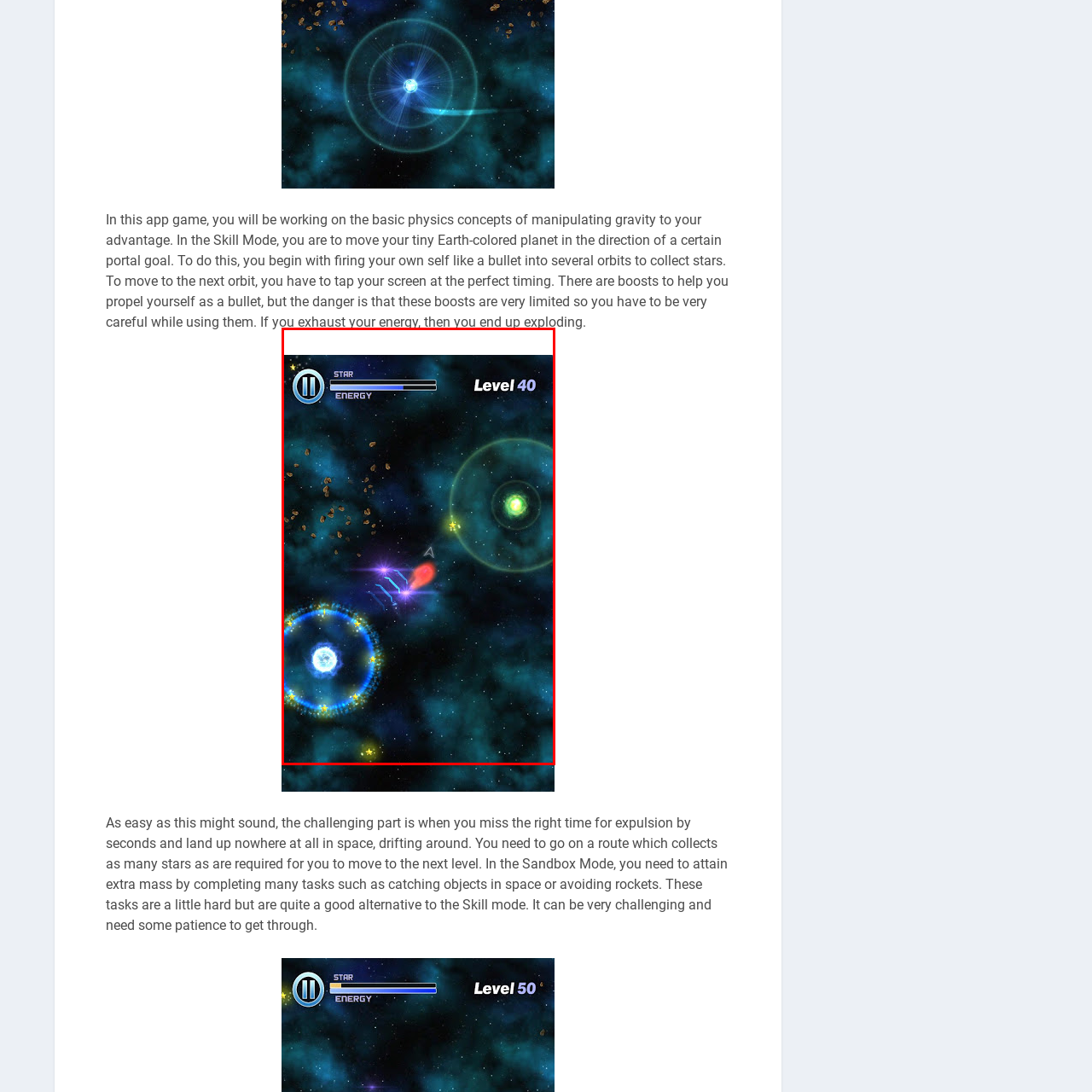Articulate a detailed description of the image enclosed by the red outline.

The image depicts an engaging scene from an app game where players navigate through a vibrant, star-filled galaxy. In this particular moment captured, the player is skillfully maneuvering a small, Earth-colored planet towards a glowing portal, which signifies a goal or target. The surrounding cosmos is adorned with luminous orbs and a scattering of celestial debris, adding to the dynamic feel of the environment.

In the upper left corner, an interface displays key metrics: a star meter and an energy gauge, crucial for tracking the player's resources as they progress. The game is set at "Level 40," indicating an advanced stage, suggesting a heightened challenge. Players must utilize timing and strategy to effectively launch themselves into orbits, collect stars, and manage energy boosts—all while navigating potential hazards in this cosmic adventure. This captivating gameplay emphasizes both skill and precision, making for an exciting challenge as players strive to overcome the obstacles and achieve their objectives.